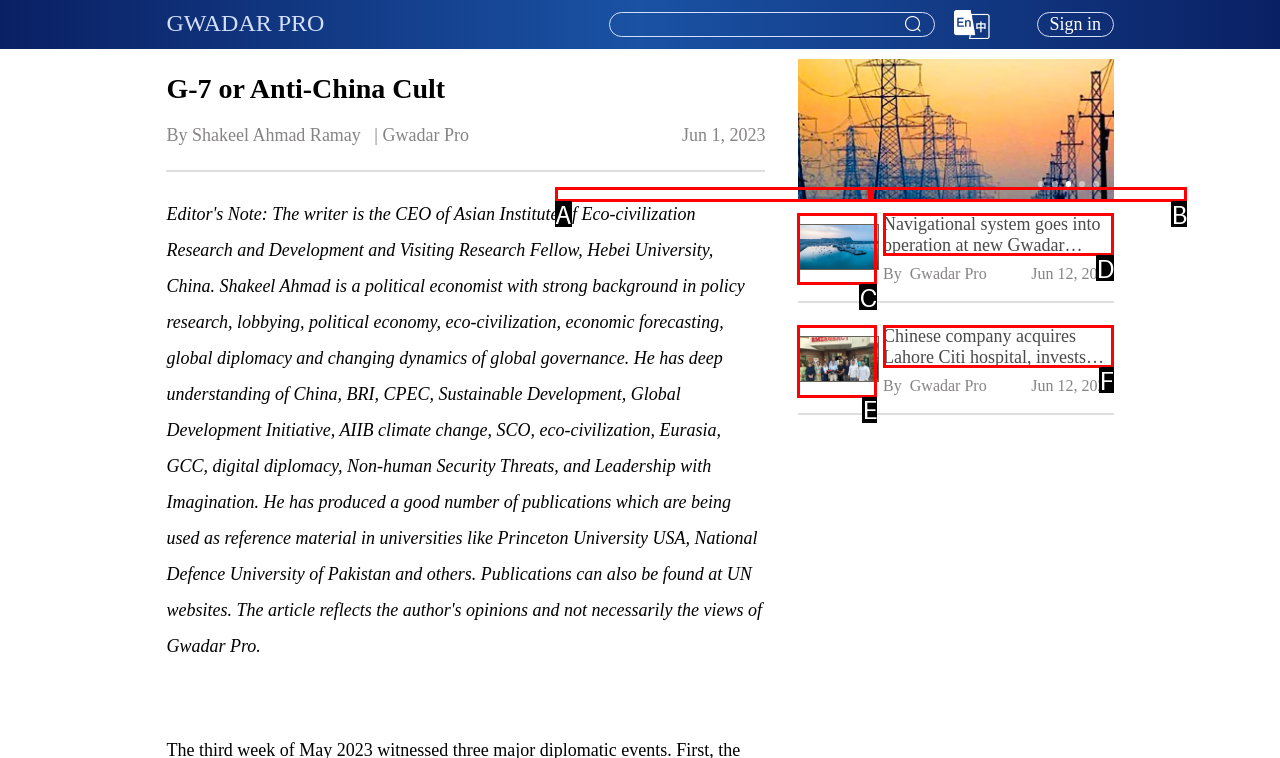Find the HTML element that matches the description: title="China-Pakistan Joint Statement". Answer using the letter of the best match from the available choices.

A